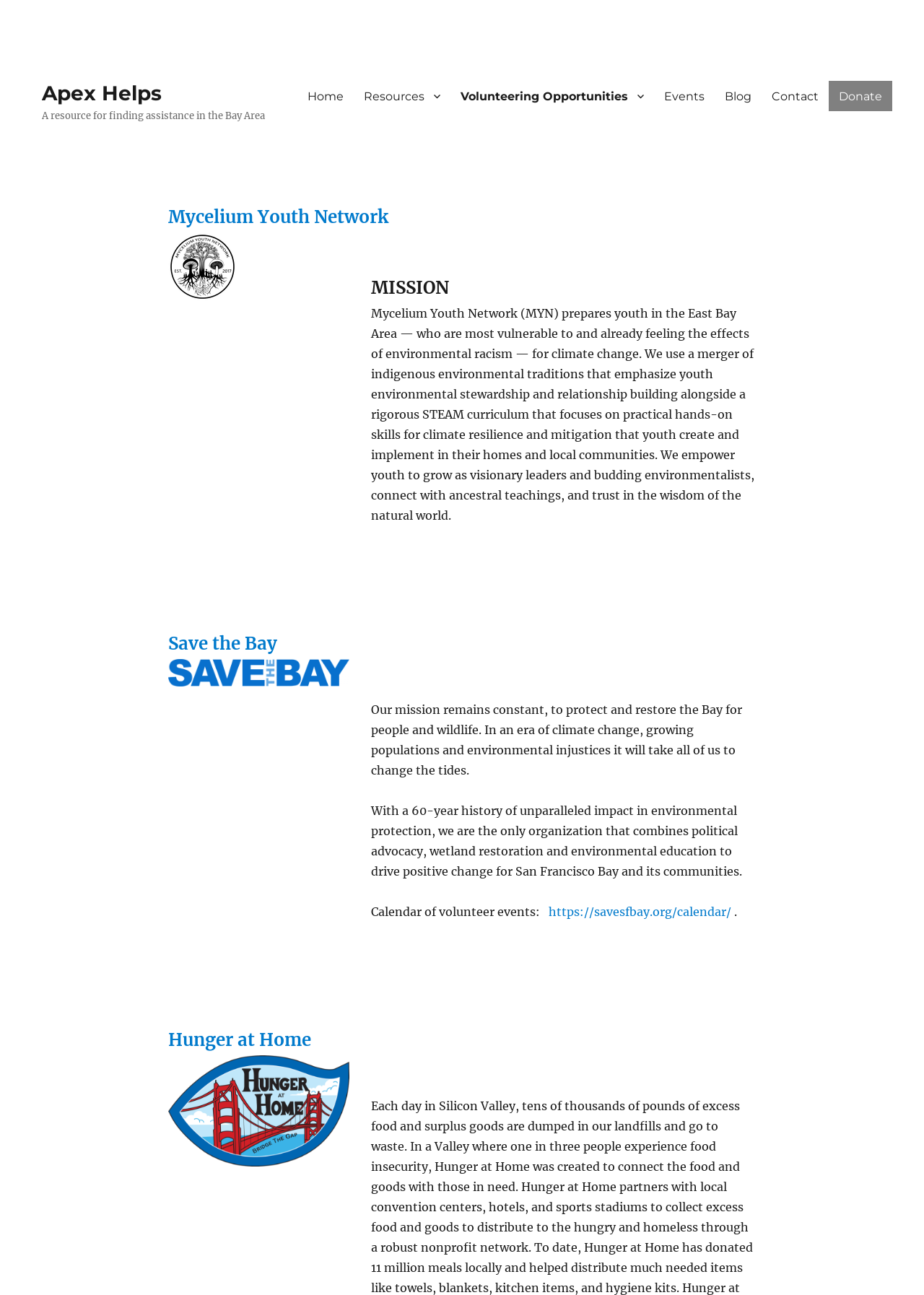Please determine the bounding box coordinates of the element's region to click for the following instruction: "Check the 'Calendar of volunteer events'".

[0.594, 0.698, 0.792, 0.71]